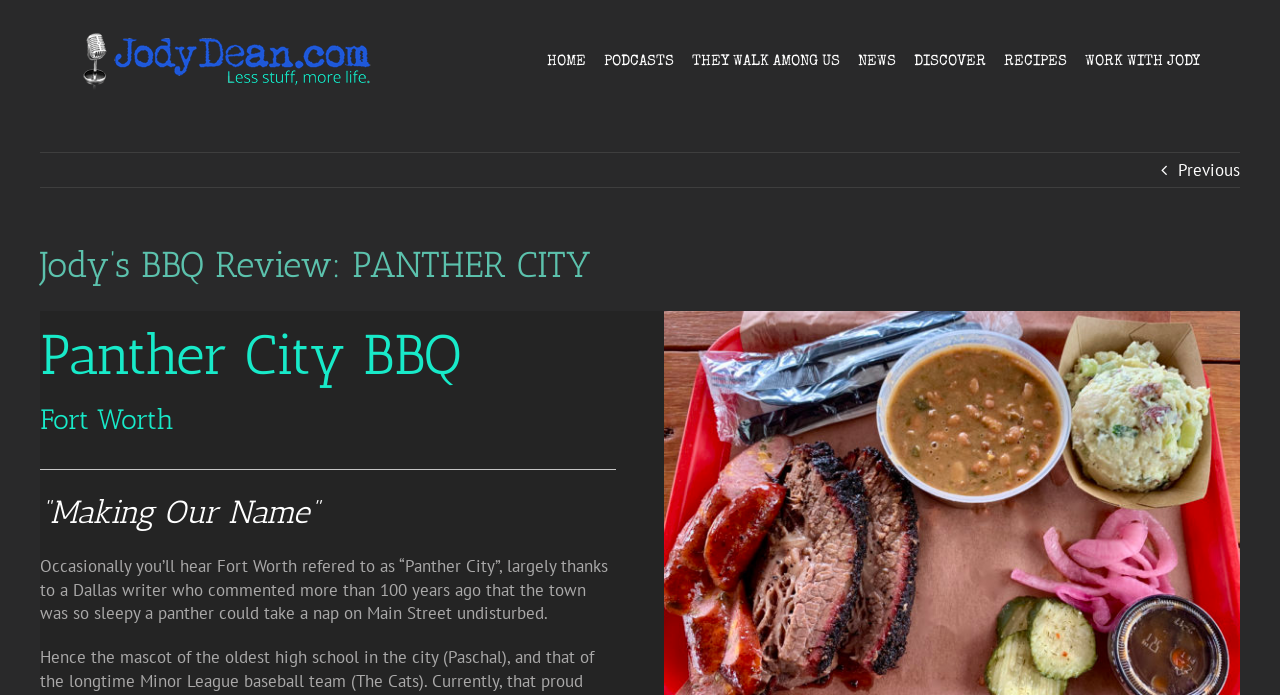Please find the bounding box coordinates for the clickable element needed to perform this instruction: "Click Jody Dean Logo".

[0.062, 0.045, 0.295, 0.131]